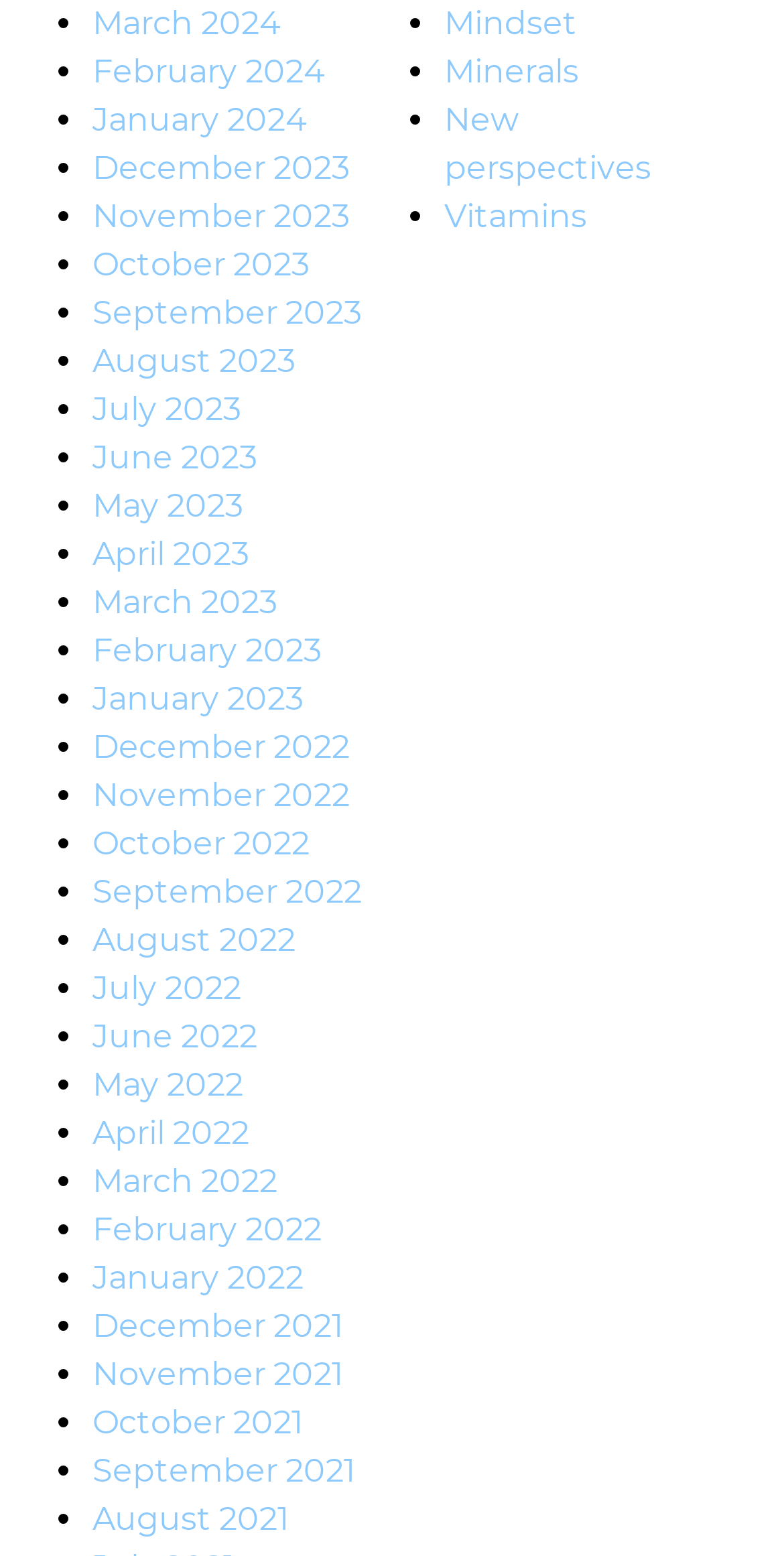Locate the bounding box coordinates of the area that needs to be clicked to fulfill the following instruction: "Browse December 2021". The coordinates should be in the format of four float numbers between 0 and 1, namely [left, top, right, bottom].

[0.118, 0.84, 0.438, 0.865]